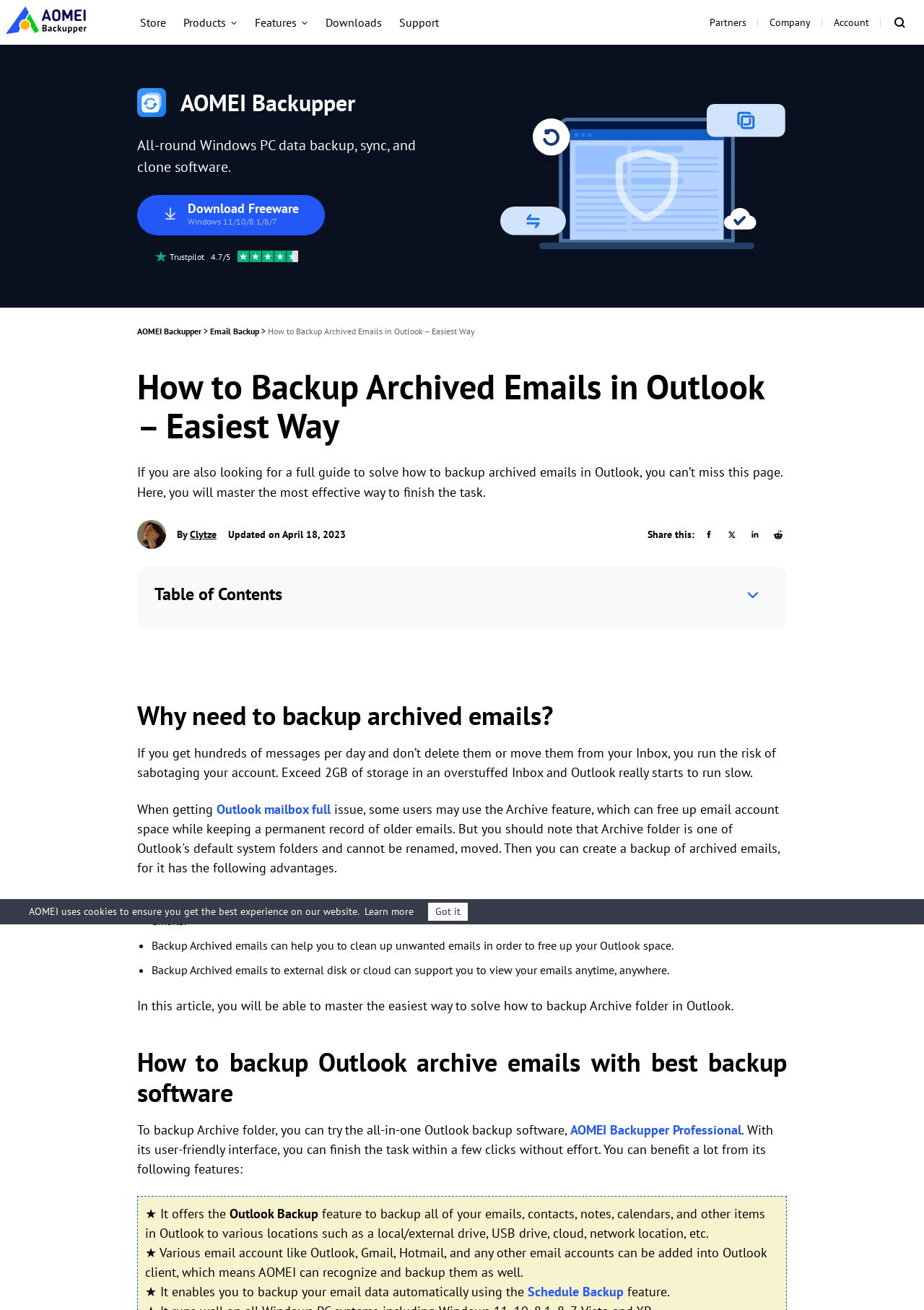What is the main topic of this webpage?
Craft a detailed and extensive response to the question.

Based on the webpage content, the main topic is about backing up archived emails in Outlook, which is evident from the headings, subheadings, and the text content.